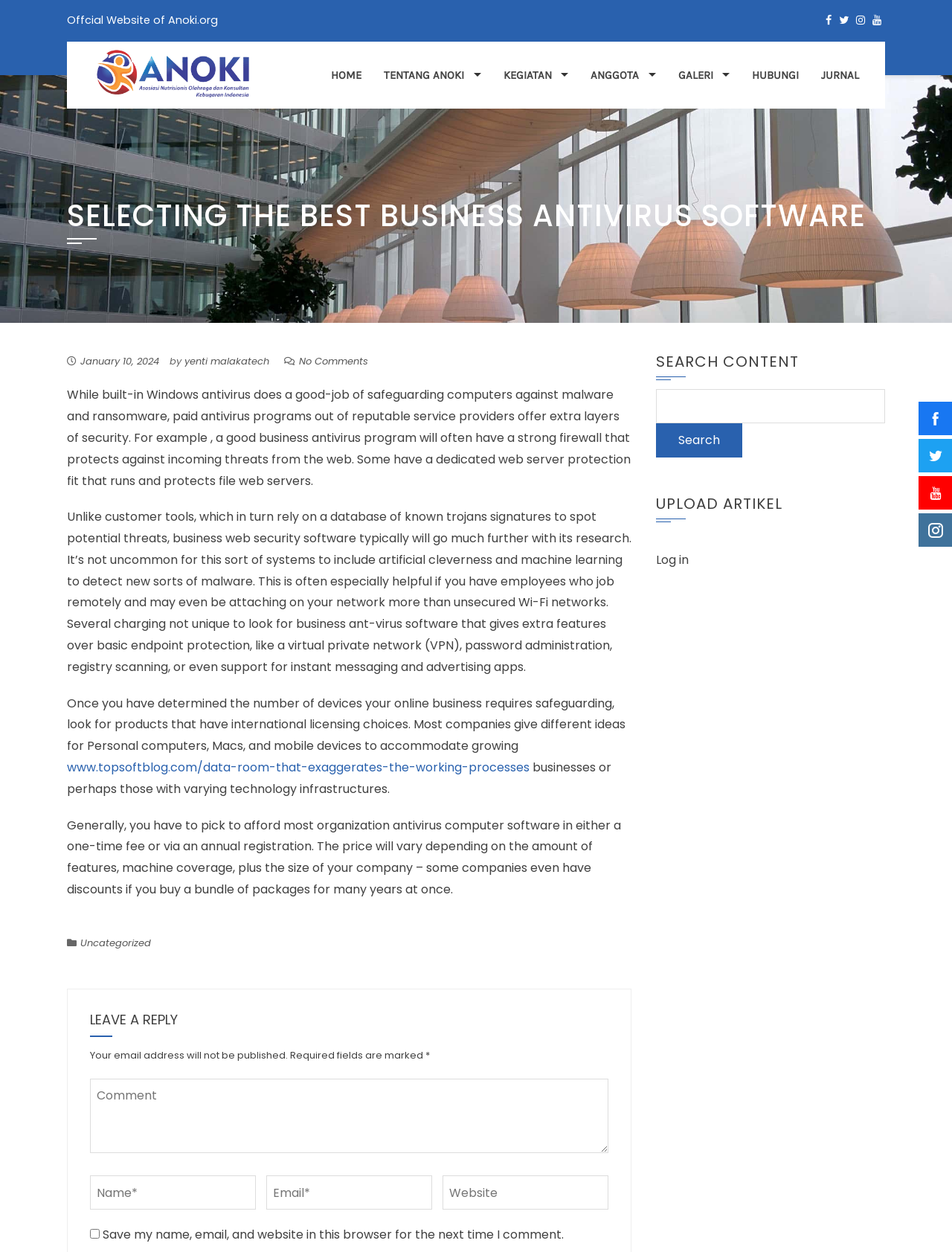Based on the visual content of the image, answer the question thoroughly: What is required to leave a reply on this webpage?

To leave a reply on this webpage, users are required to fill in their name and email address, as indicated by the required fields marked with an asterisk (*) next to the 'Name' and 'Email' text boxes.